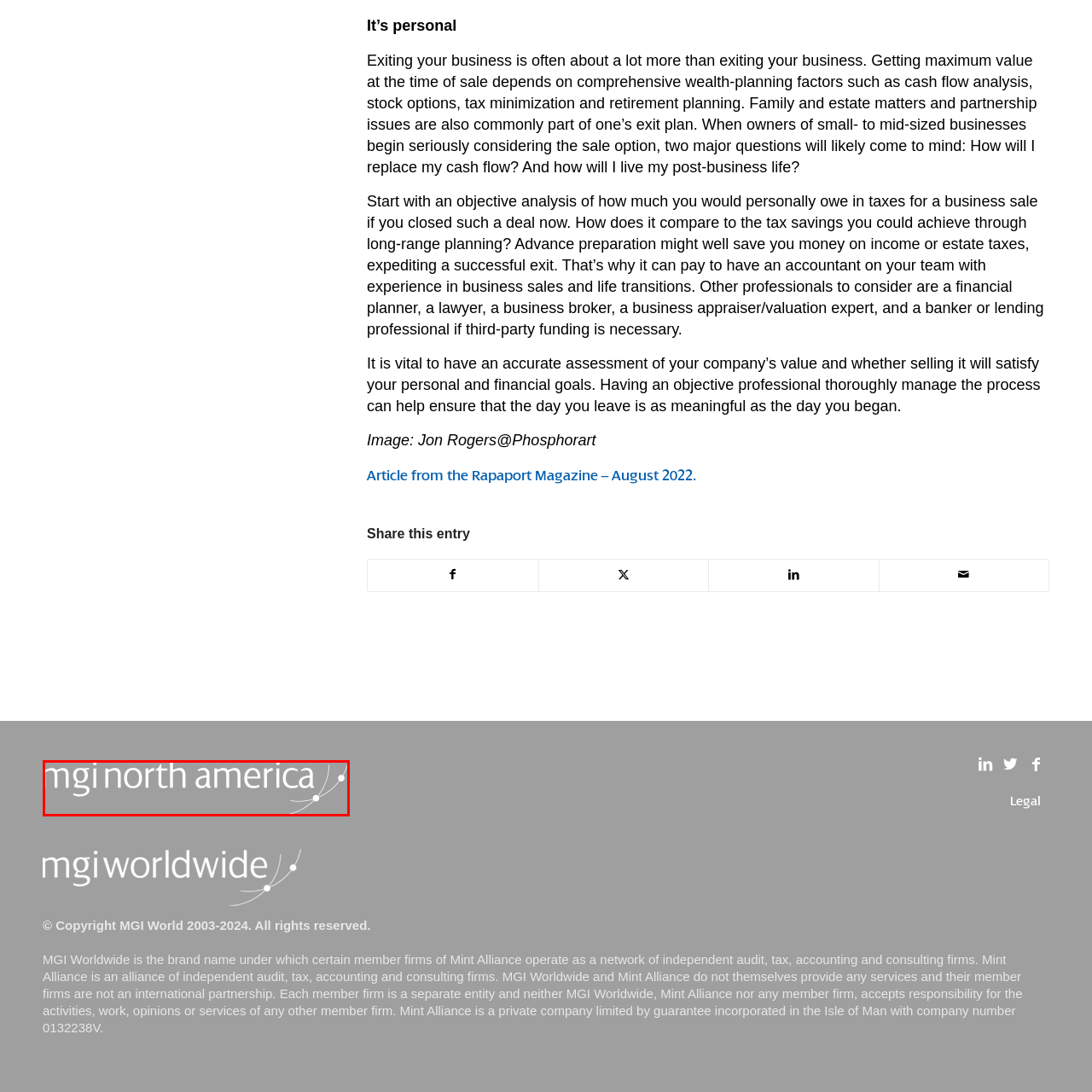What type of firms are part of MGI Worldwide?
Examine the image enclosed within the red bounding box and provide a comprehensive answer relying on the visual details presented in the image.

According to the caption, MGI Worldwide is a network that includes independent audit, tax, accounting, and consulting firms, which implies that these types of firms are part of the network.